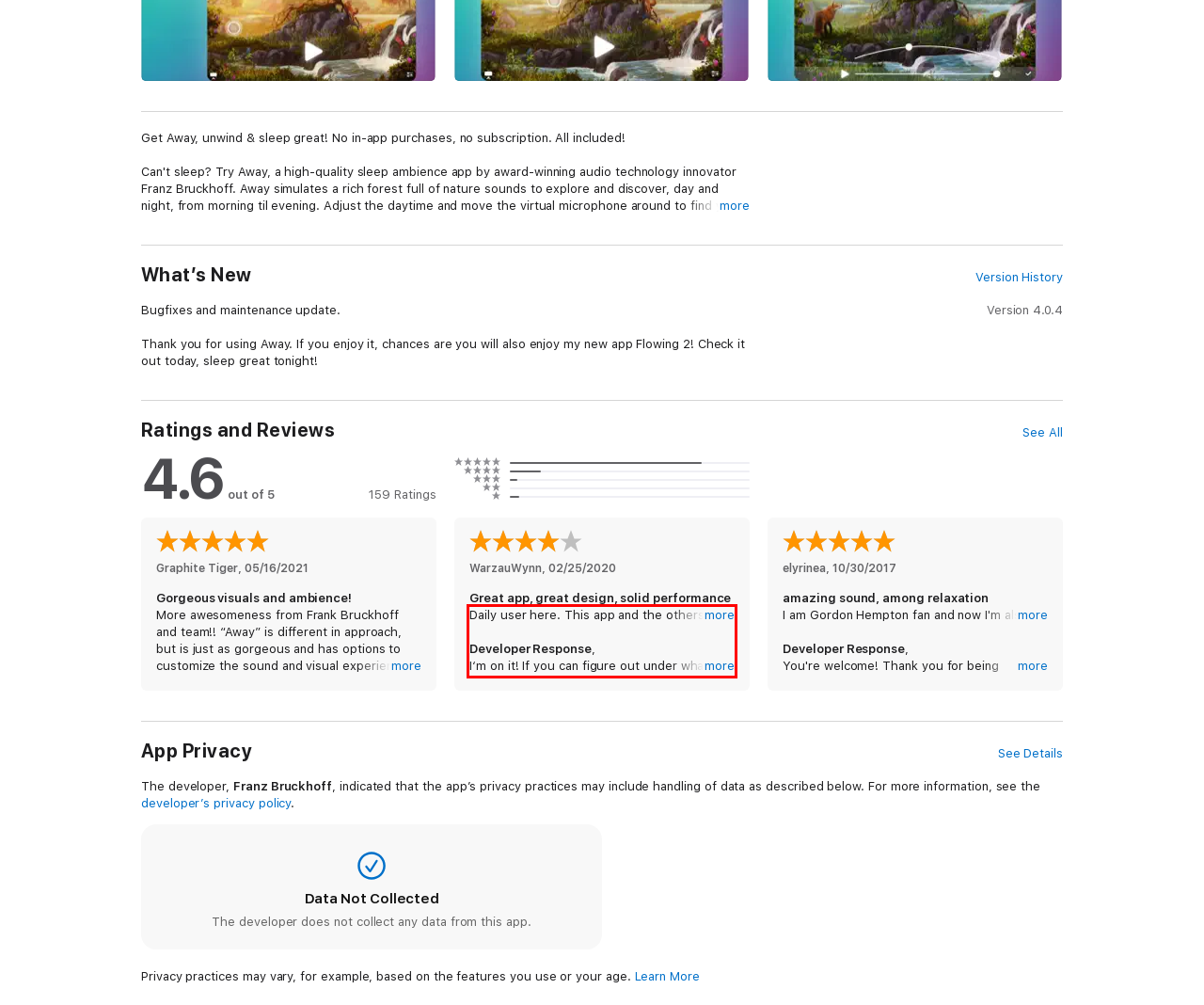Please identify the text within the red rectangular bounding box in the provided webpage screenshot.

Daily user here. This app and the others in this series, so to speak, all have a fantastic design that is beautiful, interesting to play with, and have a practical, intuitive interface.